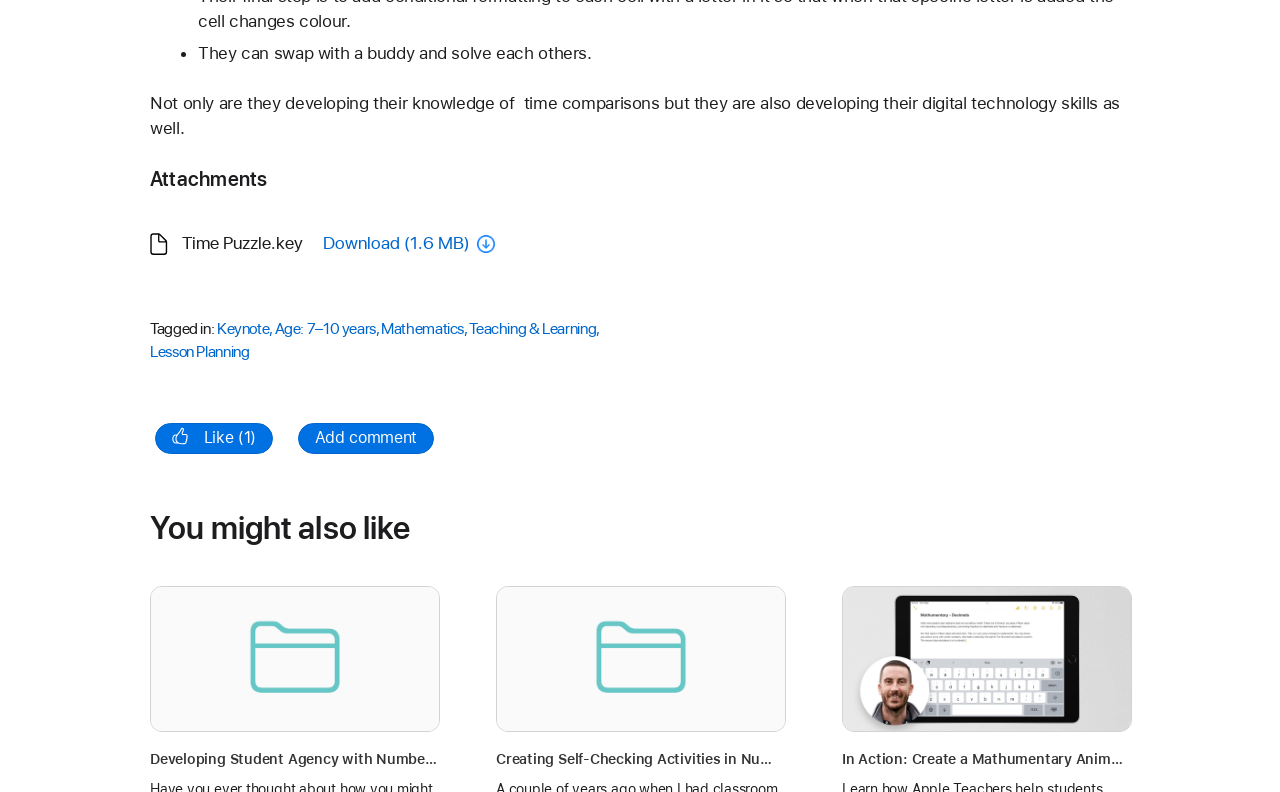Using details from the image, please answer the following question comprehensively:
What are the suggested related resources?

The suggested related resources can be determined by looking at the paragraphs under the heading 'You might also like'. There are three math-related resources suggested: 'Developing Student Agency with Numbers and Video', 'Creating Self-Checking Activities in Numbers', and 'In Action: Create a Mathumentary Animation'.